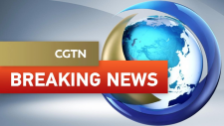Offer a meticulous description of the image.

The image features a prominent news graphic from CGTN, designated as "BREAKING NEWS." The design includes a stylized globe, which symbolizes global news coverage, set against a sleek, modern background. The globe displays shades of blue, representing Earth, while the surrounding elements incorporate shades of gold and red, highlighting the urgency and significance of breaking news. This visual composition effectively conveys the immediacy and global perspective characteristic of current events reporting.